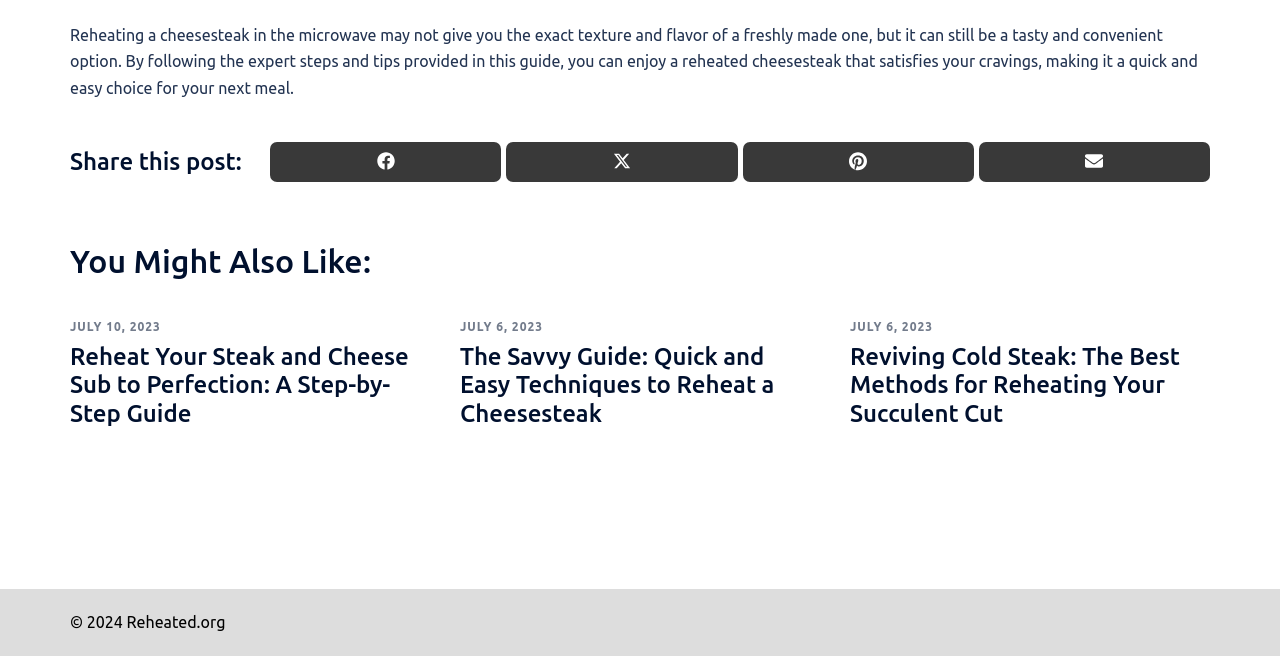Based on the element description, predict the bounding box coordinates (top-left x, top-left y, bottom-right x, bottom-right y) for the UI element in the screenshot: July 6, 2023December 31, 2023

[0.359, 0.487, 0.424, 0.507]